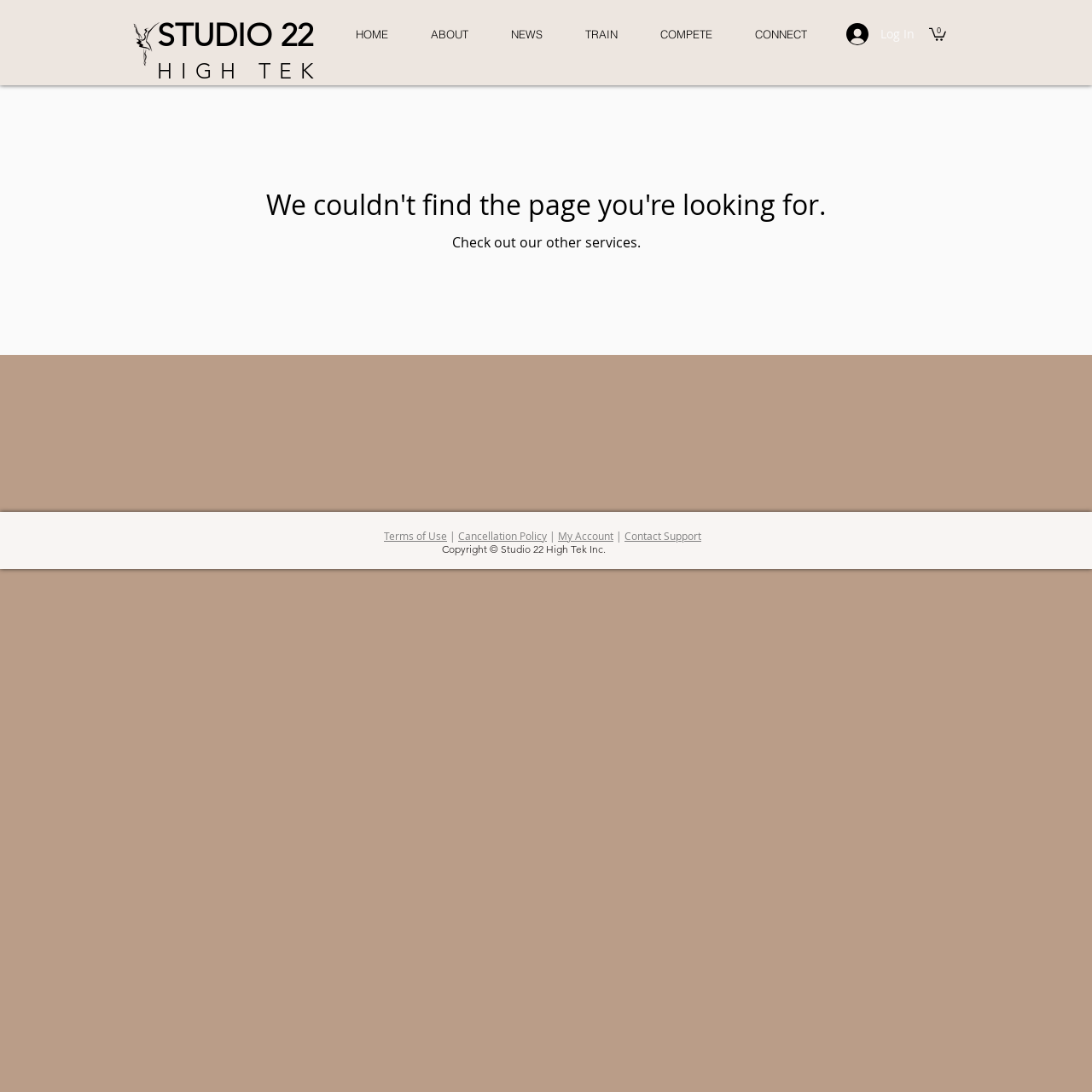Please locate the bounding box coordinates of the element that should be clicked to complete the given instruction: "Go to the HOME page".

[0.306, 0.018, 0.375, 0.045]